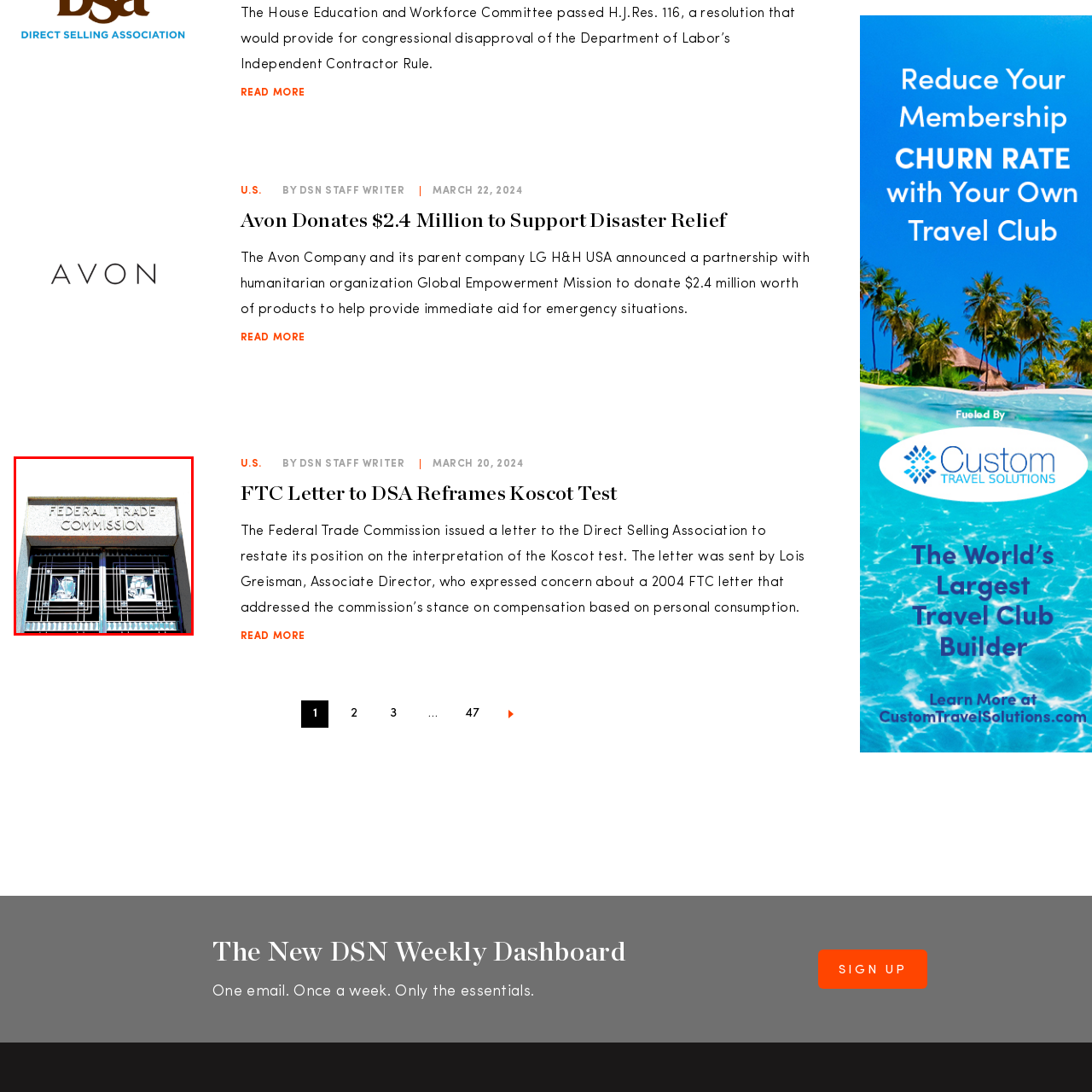What is the FTC's role in regulatory matters?
Look closely at the portion of the image highlighted by the red bounding box and provide a comprehensive answer to the question.

The FTC's role in regulatory matters is ongoing, as emphasized by the recent FTC letter addressing the Direct Selling Association, indicating the commission's continued involvement in regulating and overseeing various industries and organizations.